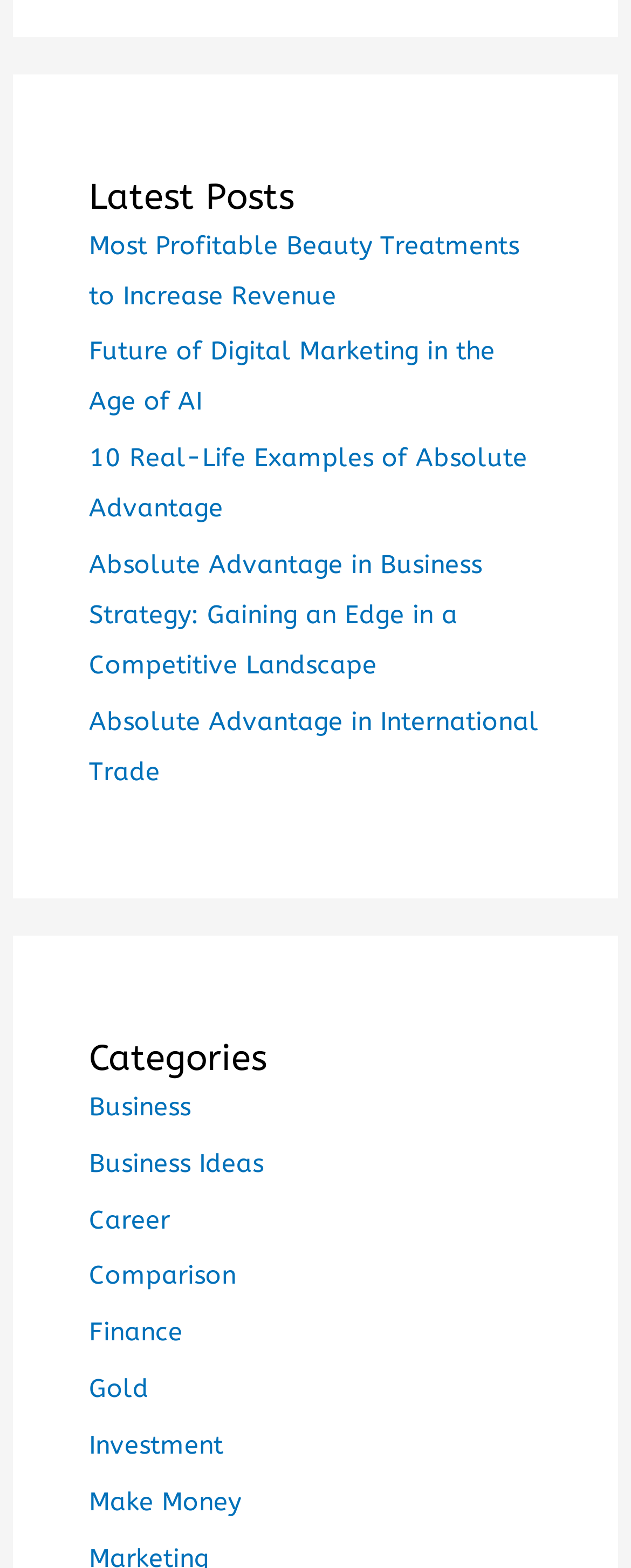Given the element description, predict the bounding box coordinates in the format (top-left x, top-left y, bottom-right x, bottom-right y). Make sure all values are between 0 and 1. Here is the element description: Absolute Advantage in International Trade

[0.141, 0.451, 0.853, 0.502]